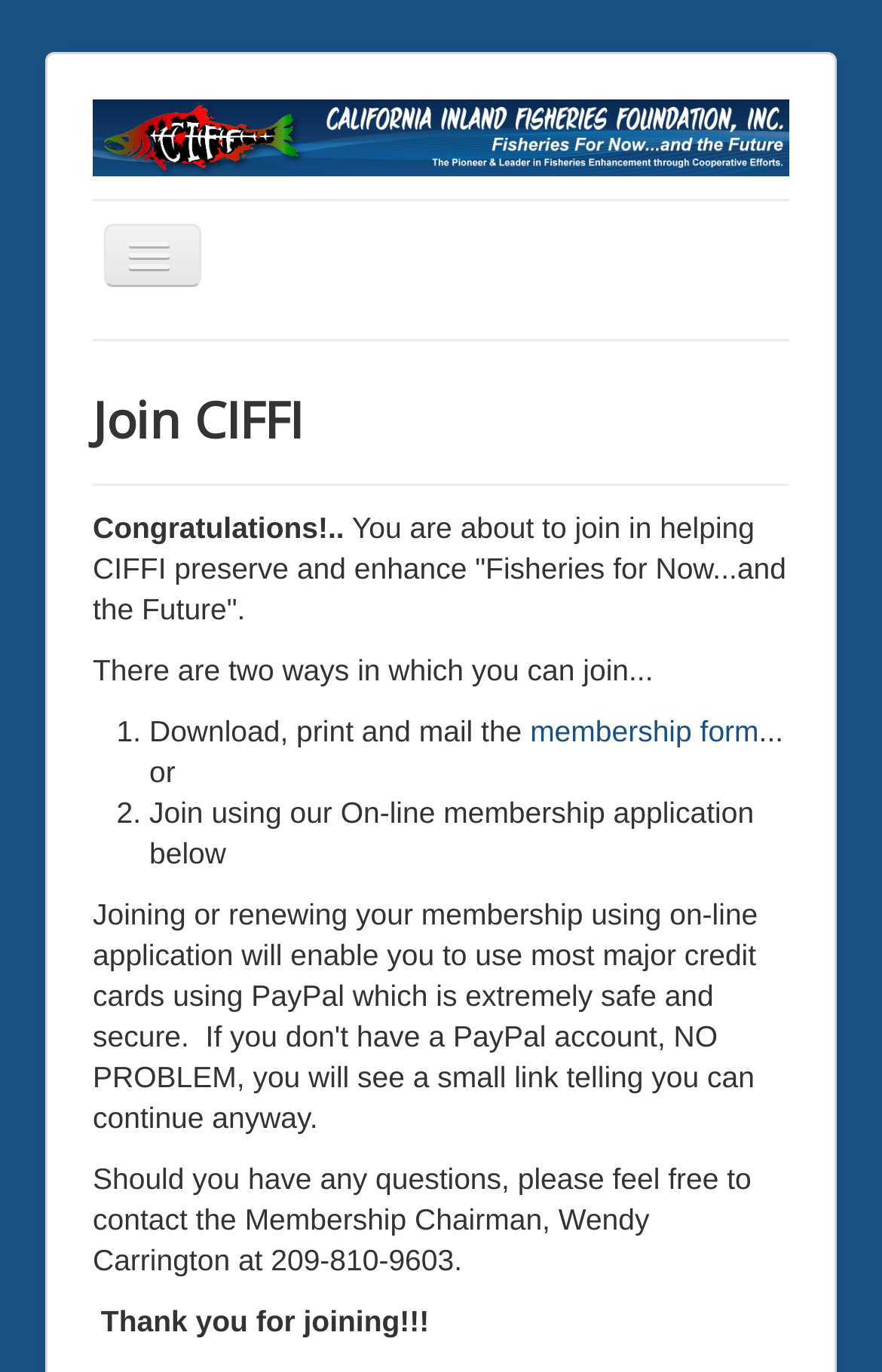How many ways can you join CIFFI?
Please give a detailed and elaborate answer to the question.

On the webpage, it is mentioned that 'There are two ways in which you can join...' and then it lists the two ways: downloading and printing the membership form, or using the online membership application.